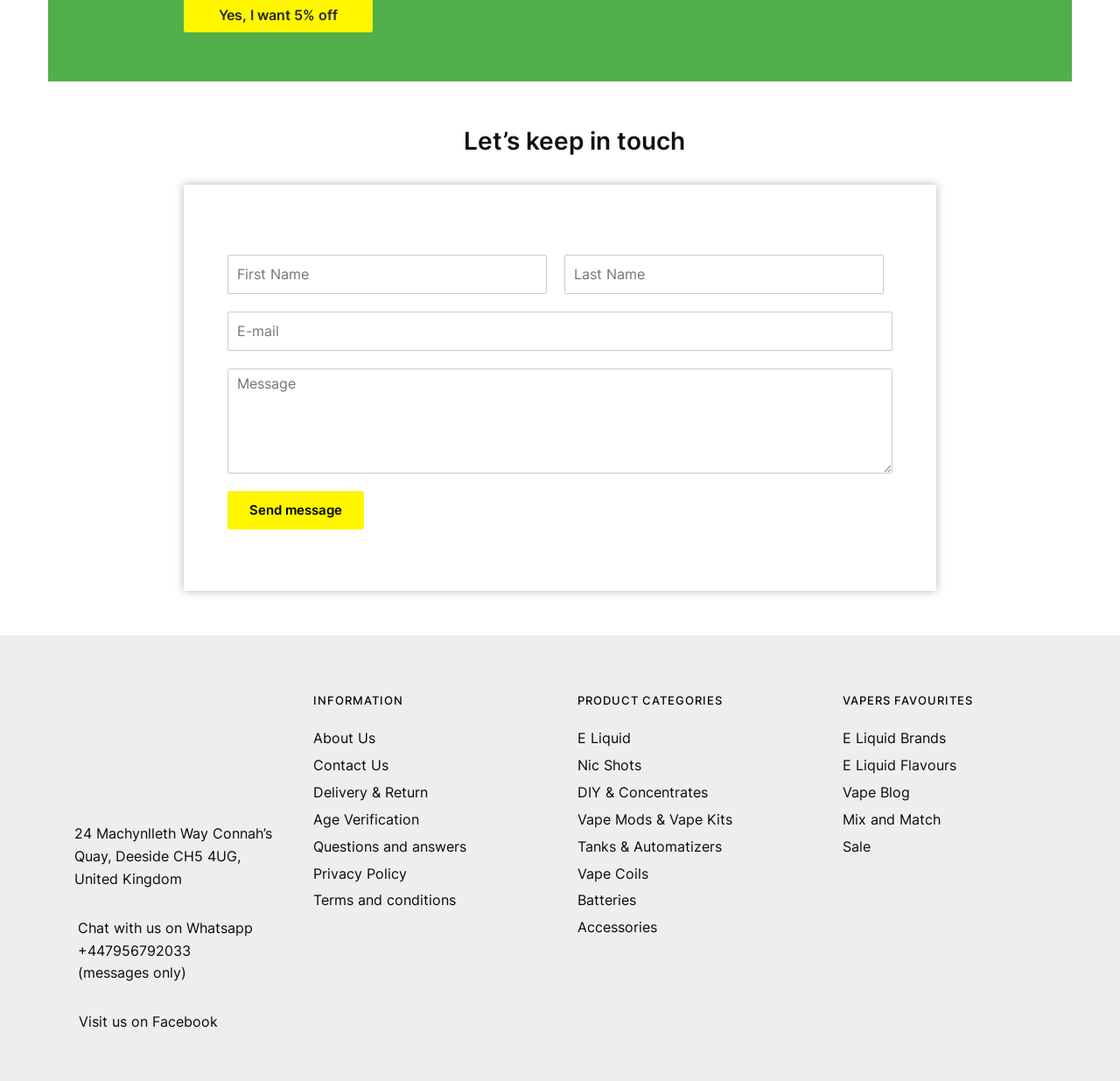Provide a brief response to the question using a single word or phrase: 
What is the purpose of the form?

To send a message